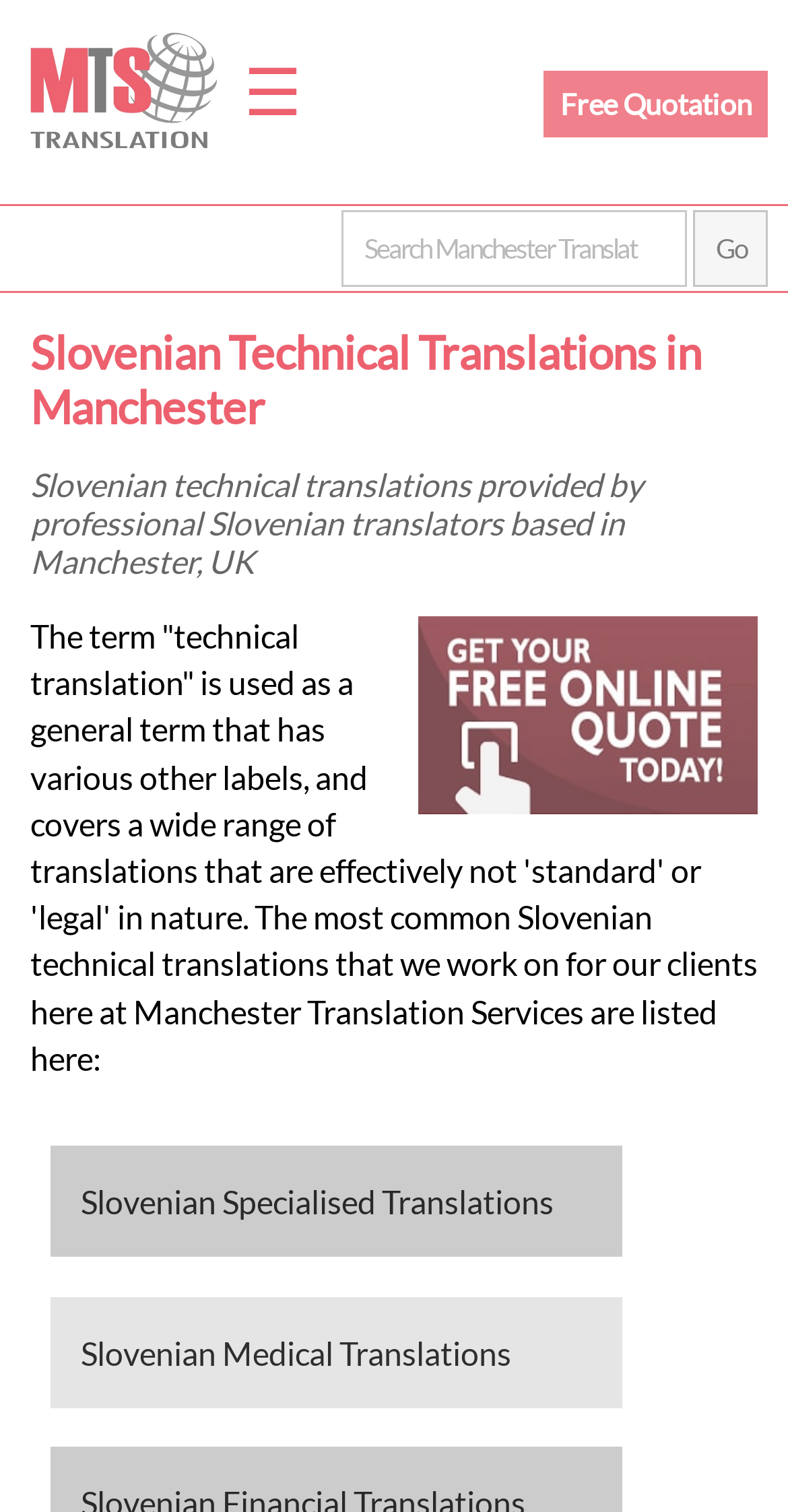What is the main service provided?
Give a one-word or short phrase answer based on the image.

Technical translations